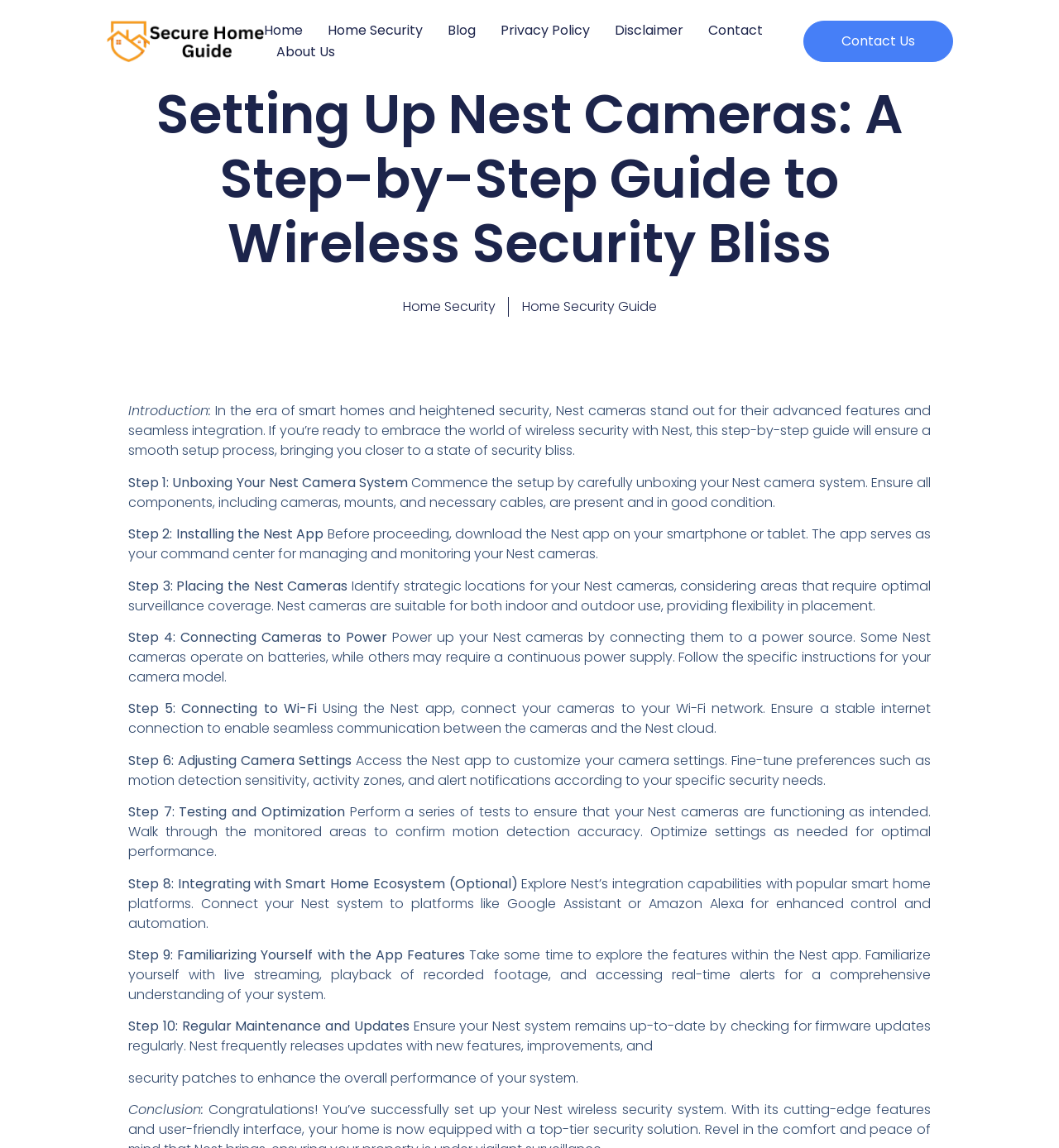Please determine and provide the text content of the webpage's heading.

Setting Up Nest Cameras: A Step-by-Step Guide to Wireless Security Bliss